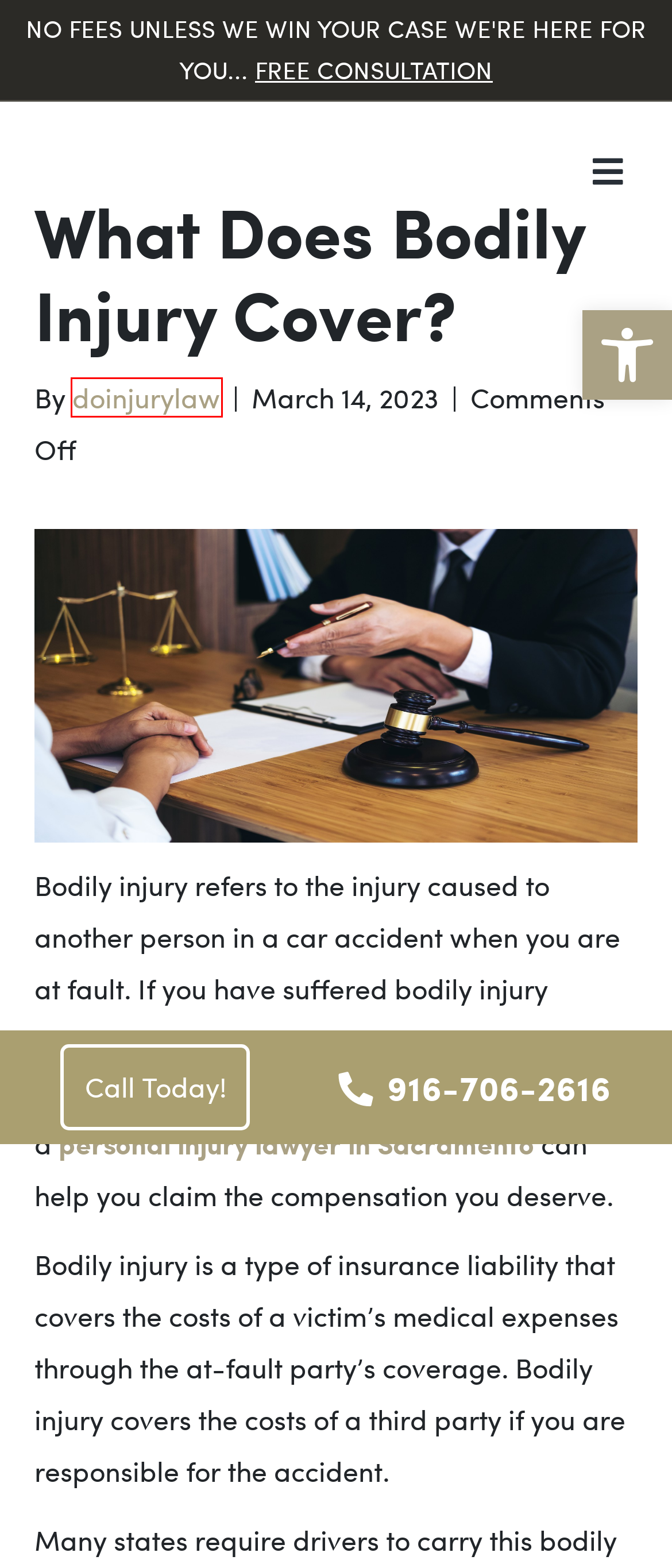You have a screenshot of a webpage where a red bounding box highlights a specific UI element. Identify the description that best matches the resulting webpage after the highlighted element is clicked. The choices are:
A. Auto Accident Attorney in Sacramento, CA | Doyle and O’Donnell Injury Law
B. Personal Injury Attorneys - Doyle and O’Donnell Injury Law
C. Contact The Attorneys at Doyle & O'Donnell Personal Injury Law
D. Sacramento Personal Injury & Auto Accident Attorneys | Doyle & O'Donnell
E. Provider of all the Pivotal Legal Help & Info
F. Gain Knowledge With Our Valuable Blogs
G. Personal Injury Lawyers Sacramento | Doyle and O’Donnell
H. Sacramento Bicycle Accident Lawyers | Doyle and O’Donnell Injury Law

G